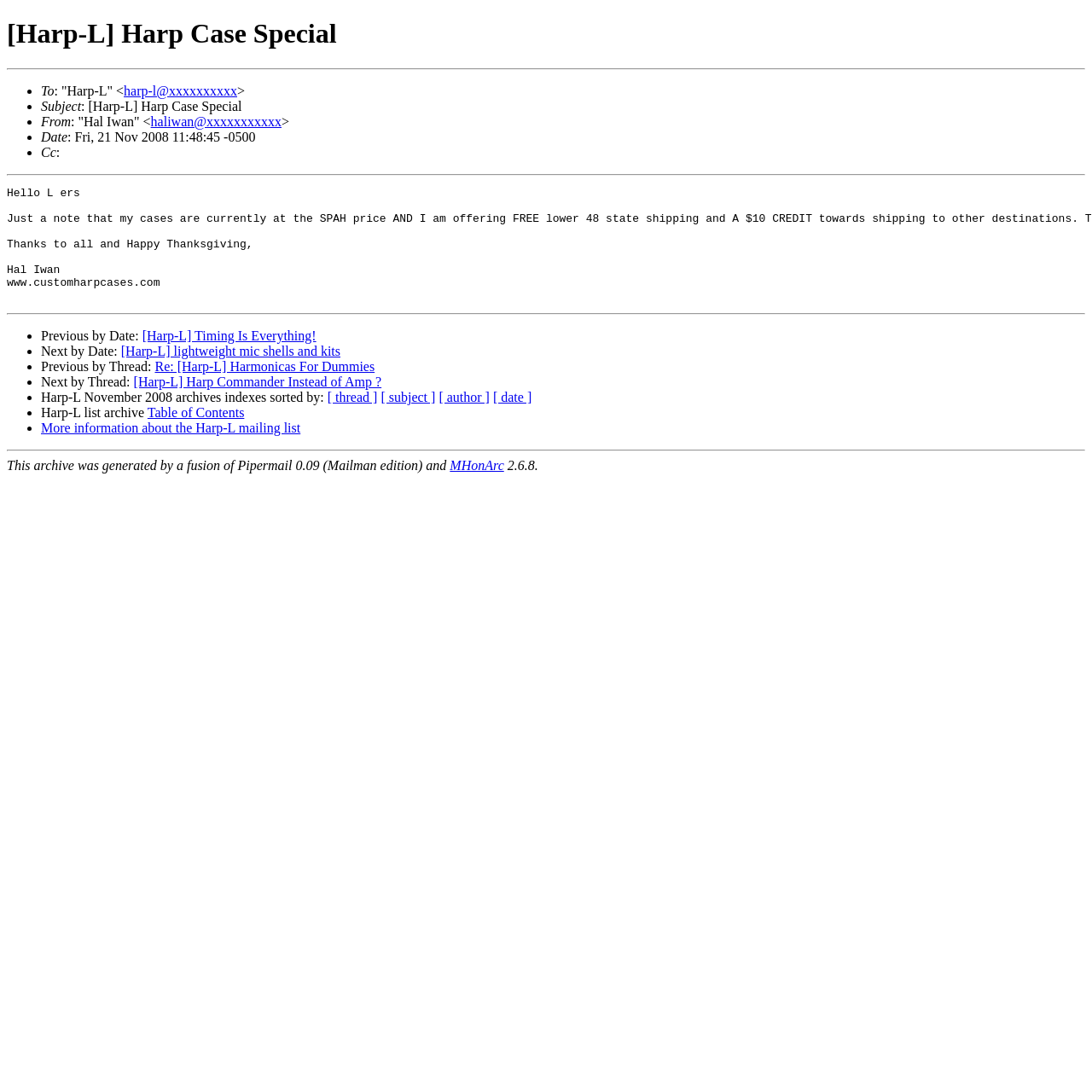Using the element description provided, determine the bounding box coordinates in the format (top-left x, top-left y, bottom-right x, bottom-right y). Ensure that all values are floating point numbers between 0 and 1. Element description: Re: [Harp-L] Harmonicas For Dummies

[0.142, 0.329, 0.343, 0.342]